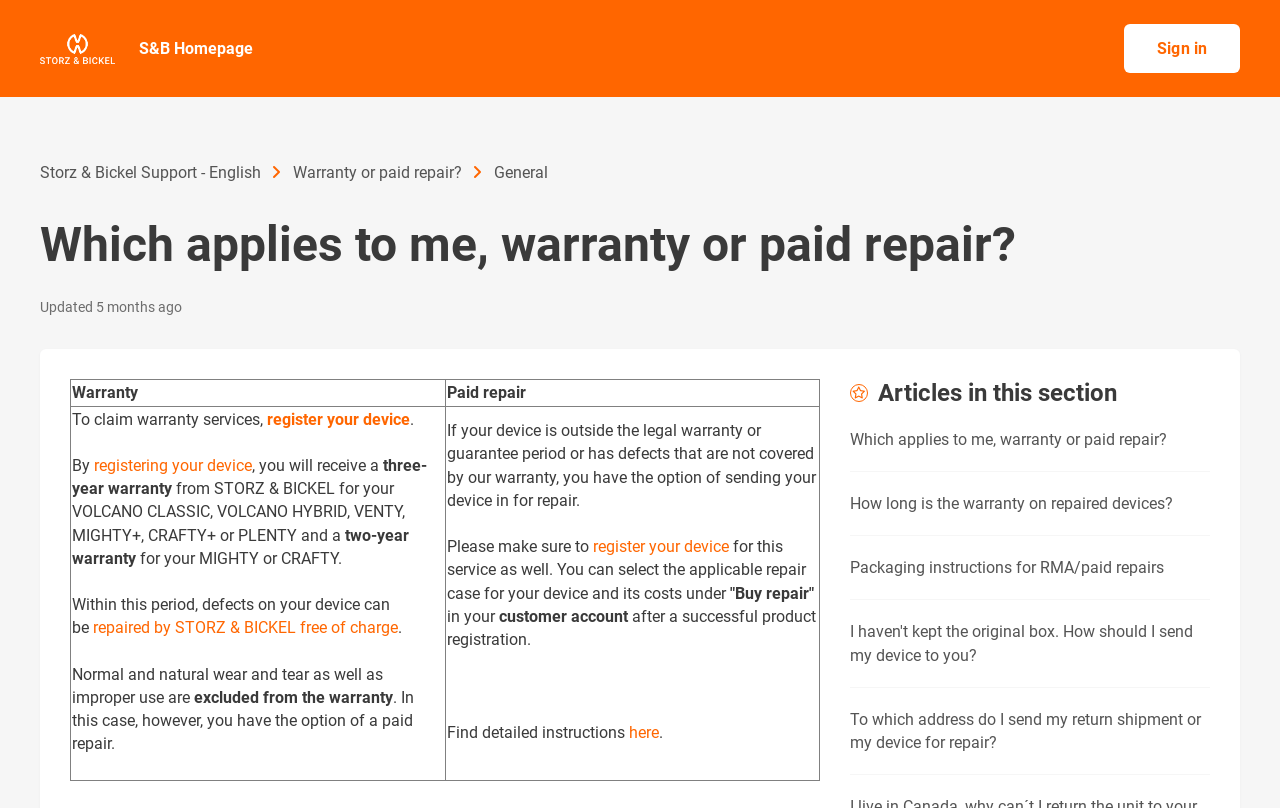Identify the text that serves as the heading for the webpage and generate it.

Which applies to me, warranty or paid repair?